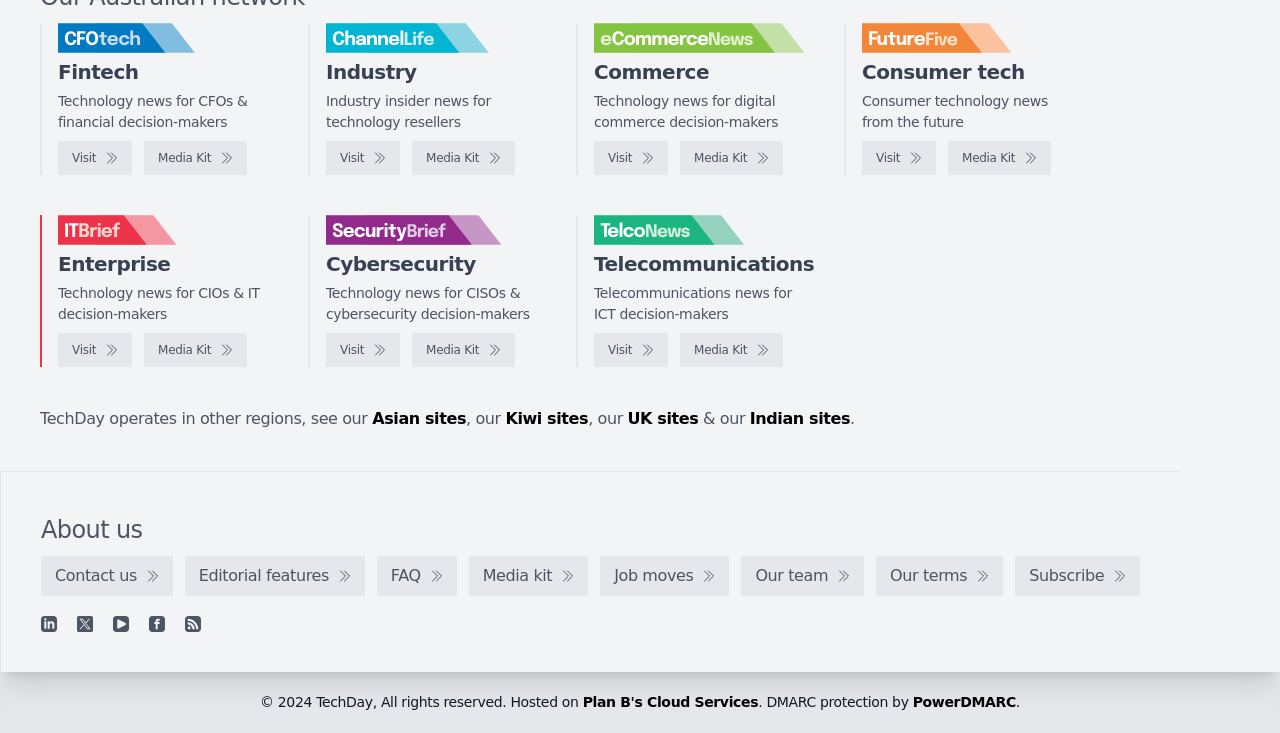Please indicate the bounding box coordinates for the clickable area to complete the following task: "Explore IT Brief". The coordinates should be specified as four float numbers between 0 and 1, i.e., [left, top, right, bottom].

[0.045, 0.454, 0.103, 0.501]